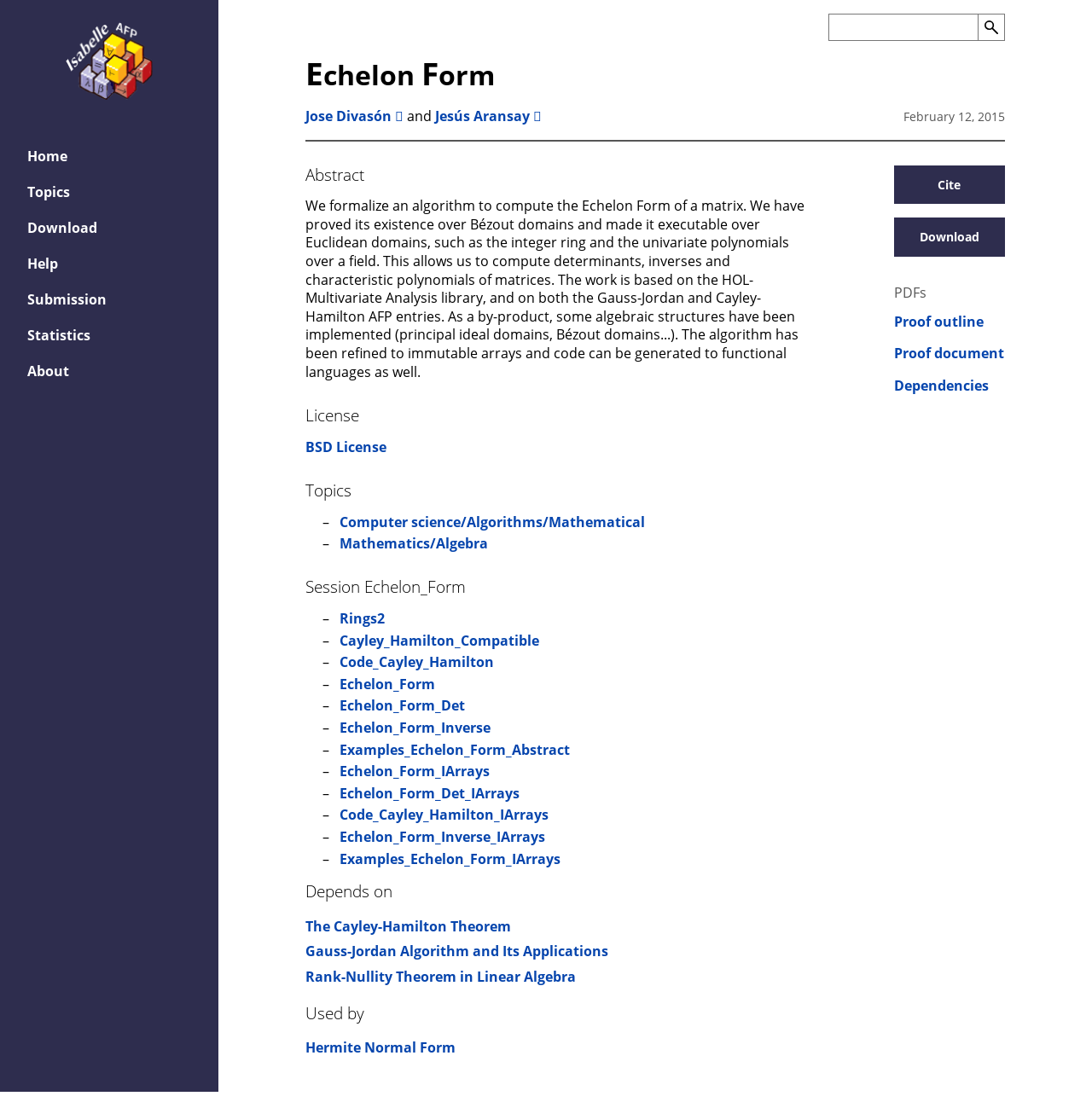Determine the bounding box coordinates of the clickable region to execute the instruction: "View the abstract of Echelon Form". The coordinates should be four float numbers between 0 and 1, denoted as [left, top, right, bottom].

[0.28, 0.178, 0.737, 0.346]